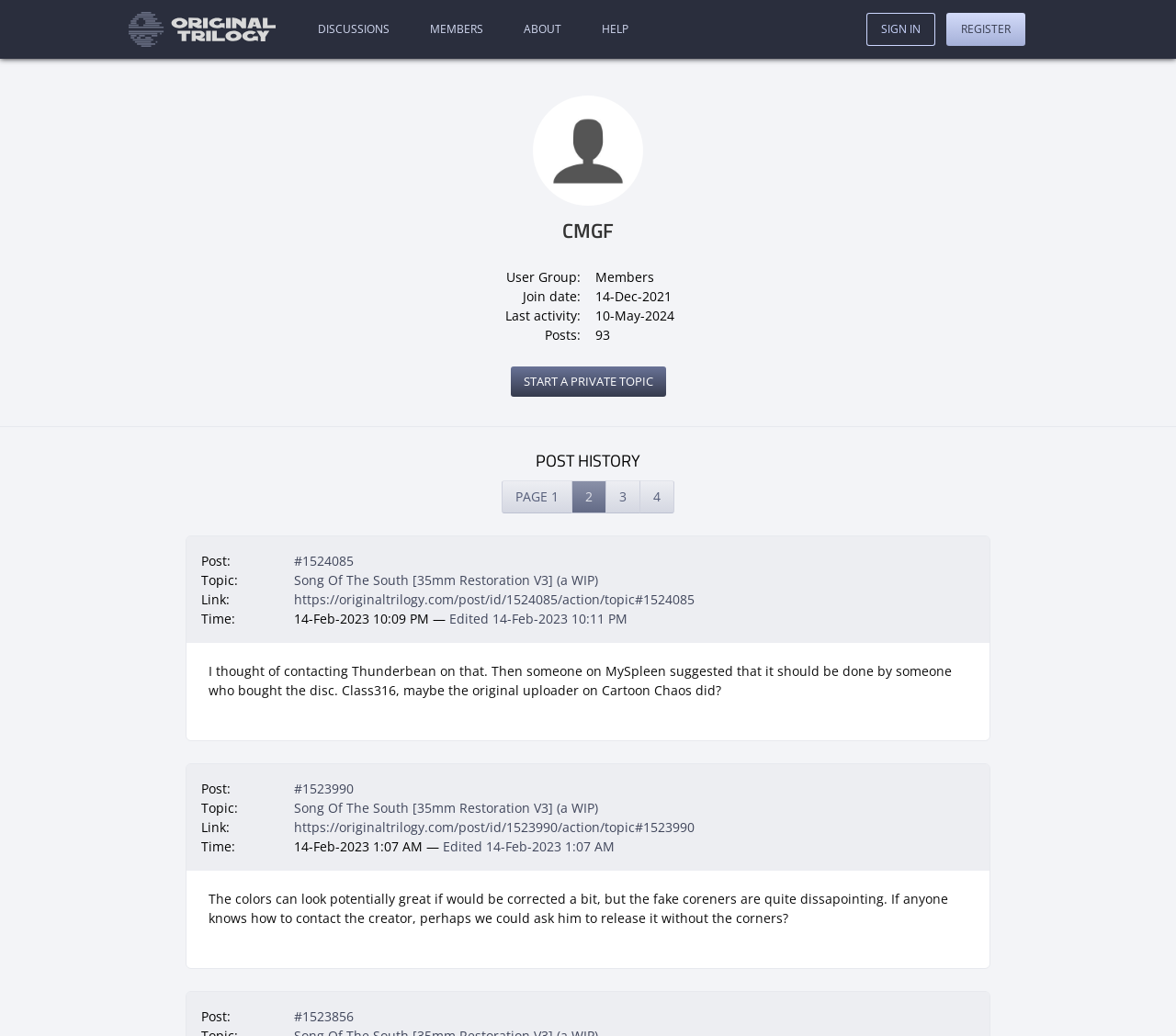Respond to the following question with a brief word or phrase:
How many posts does CMGF have?

93